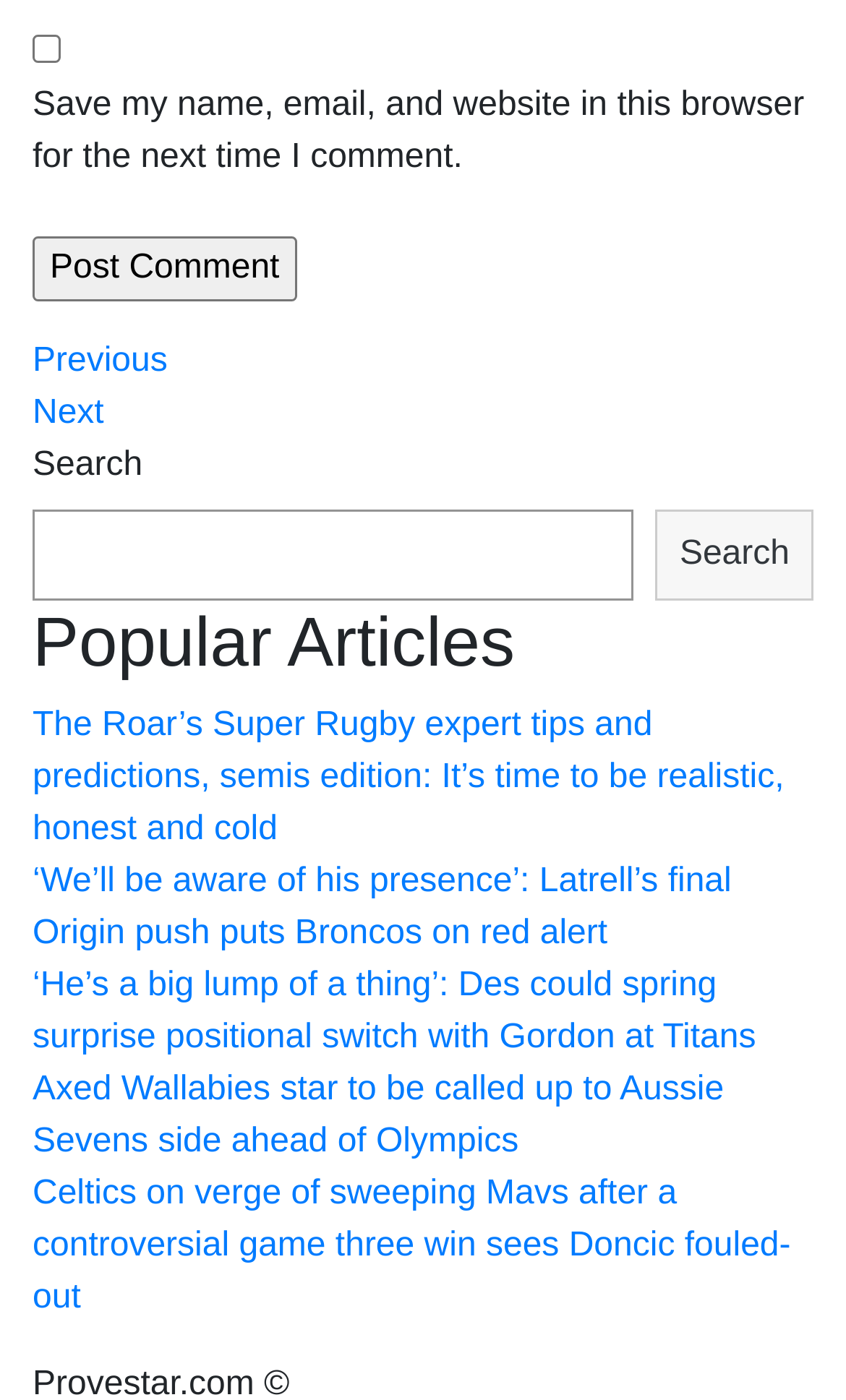Pinpoint the bounding box coordinates of the clickable element to carry out the following instruction: "Read the article about Latrell’s final Origin push."

[0.038, 0.617, 0.865, 0.68]